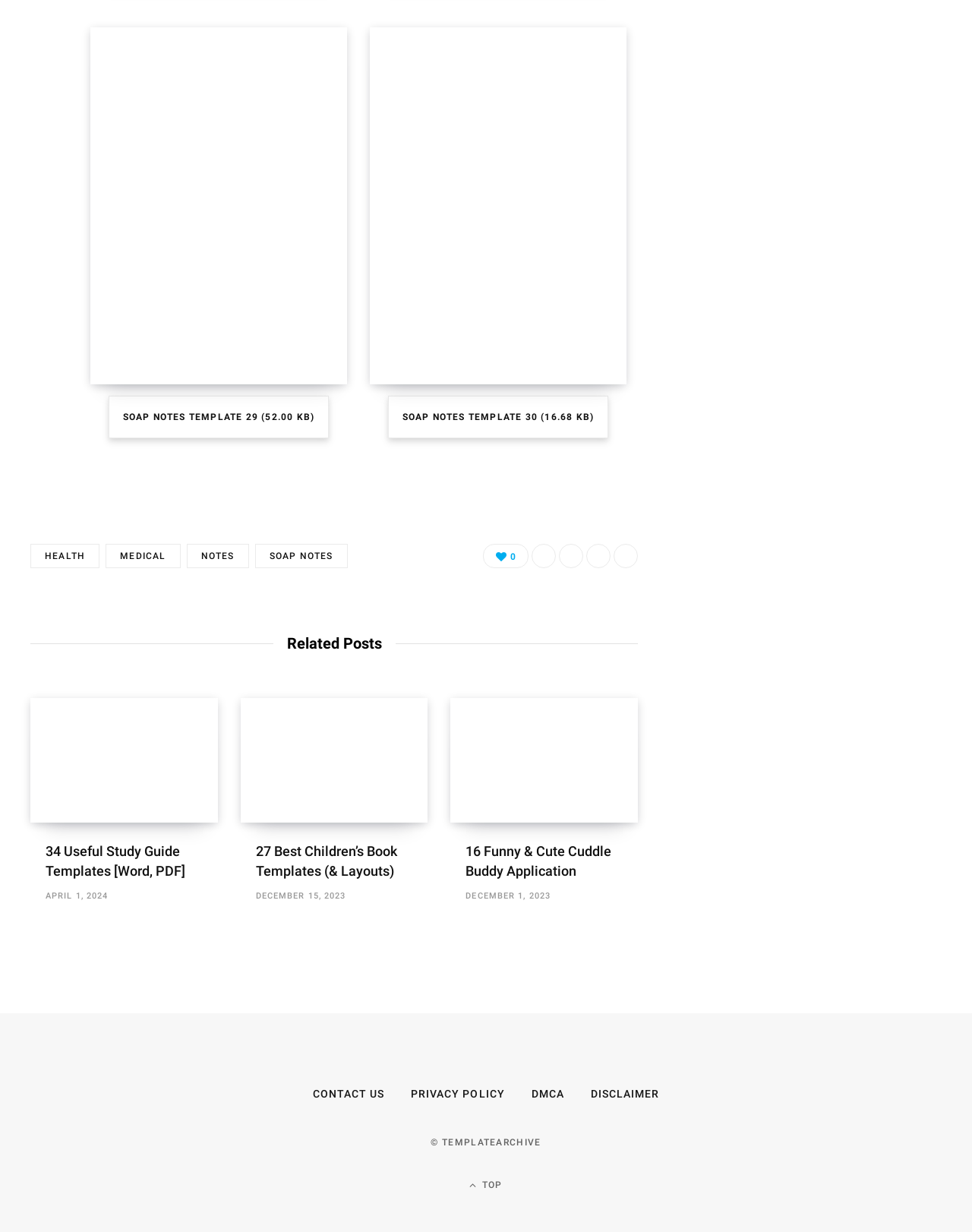Provide a one-word or short-phrase response to the question:
What is the category of the 'SOAP NOTES TEMPLATE 29'?

HEALTH